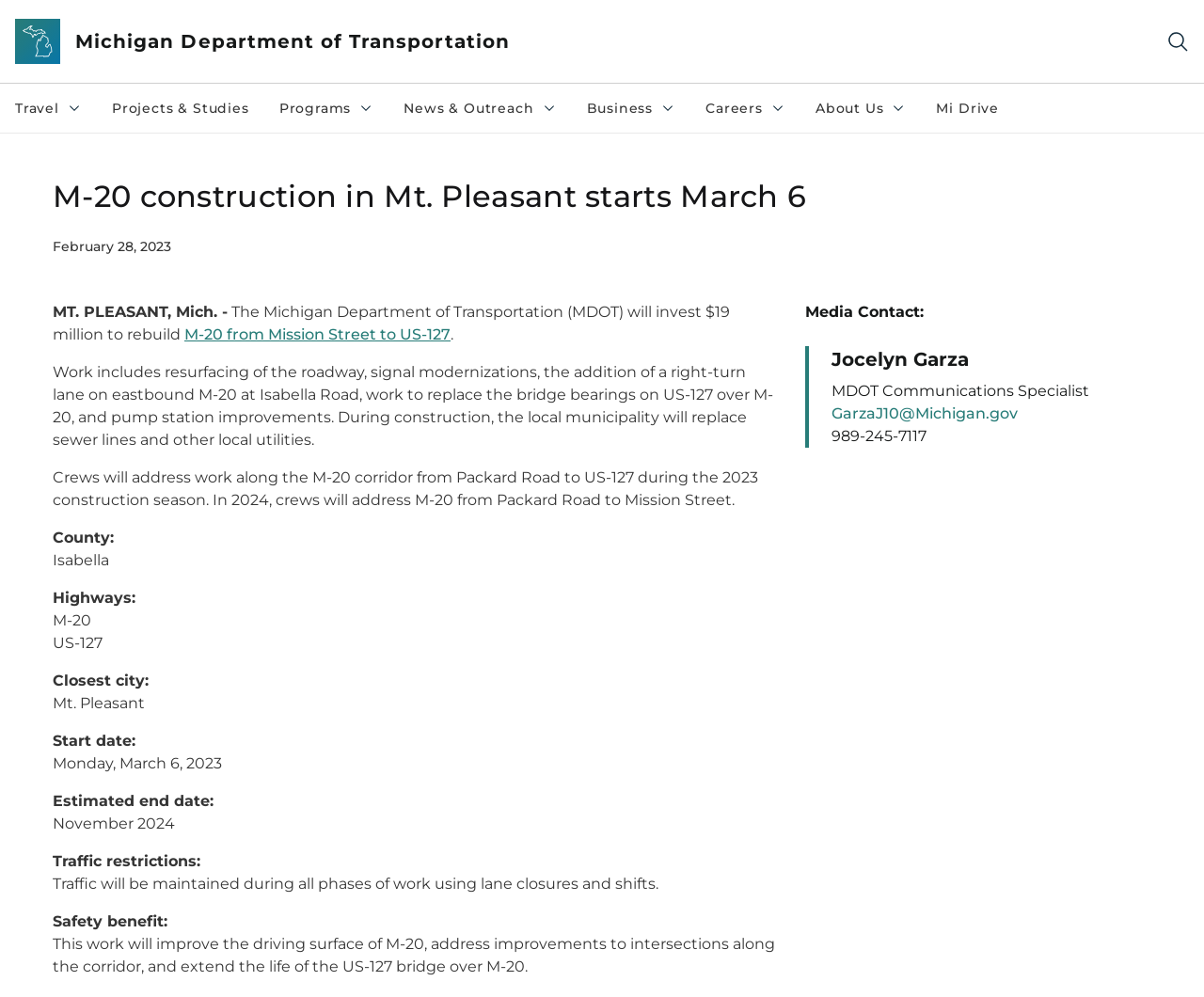Please locate the bounding box coordinates of the element's region that needs to be clicked to follow the instruction: "Read more about the M-20 construction project". The bounding box coordinates should be provided as four float numbers between 0 and 1, i.e., [left, top, right, bottom].

[0.044, 0.179, 0.8, 0.215]